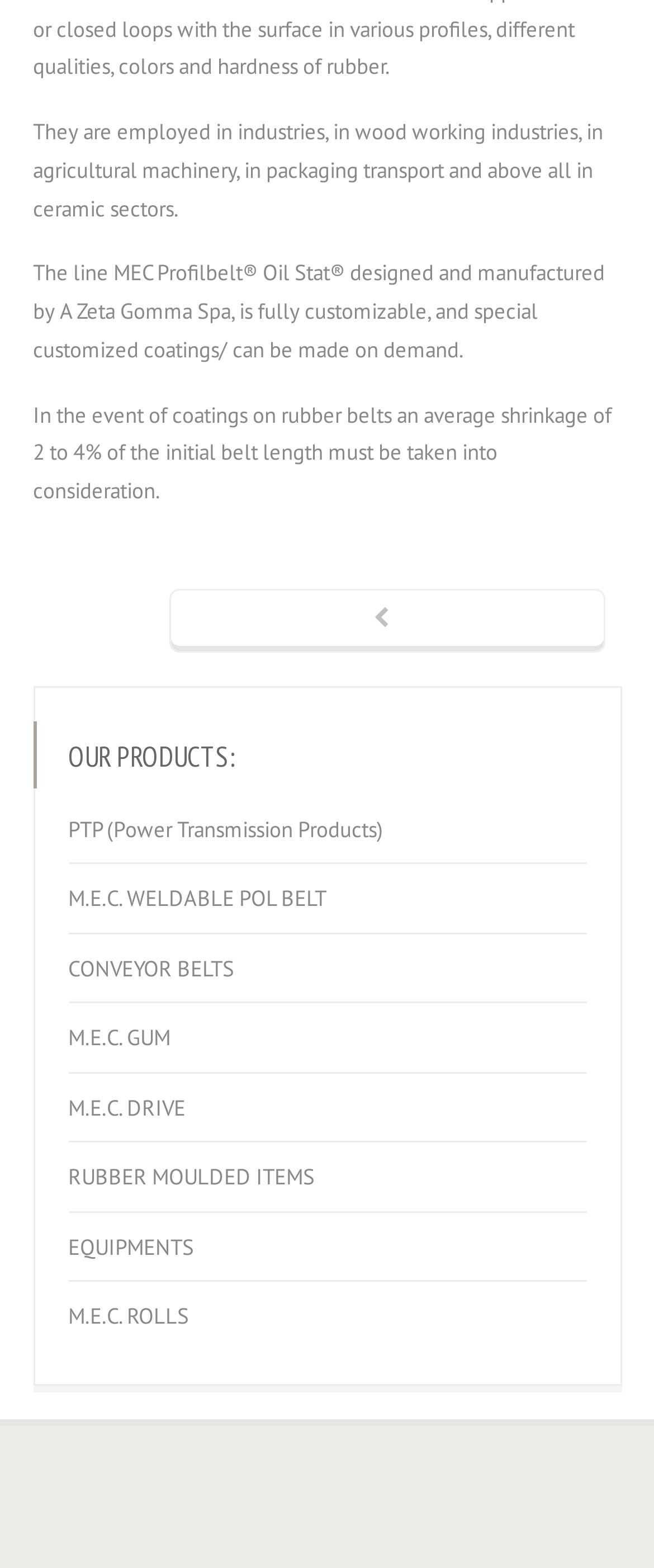Refer to the element description Configuración de cookies and identify the corresponding bounding box in the screenshot. Format the coordinates as (top-left x, top-left y, bottom-right x, bottom-right y) with values in the range of 0 to 1.

None